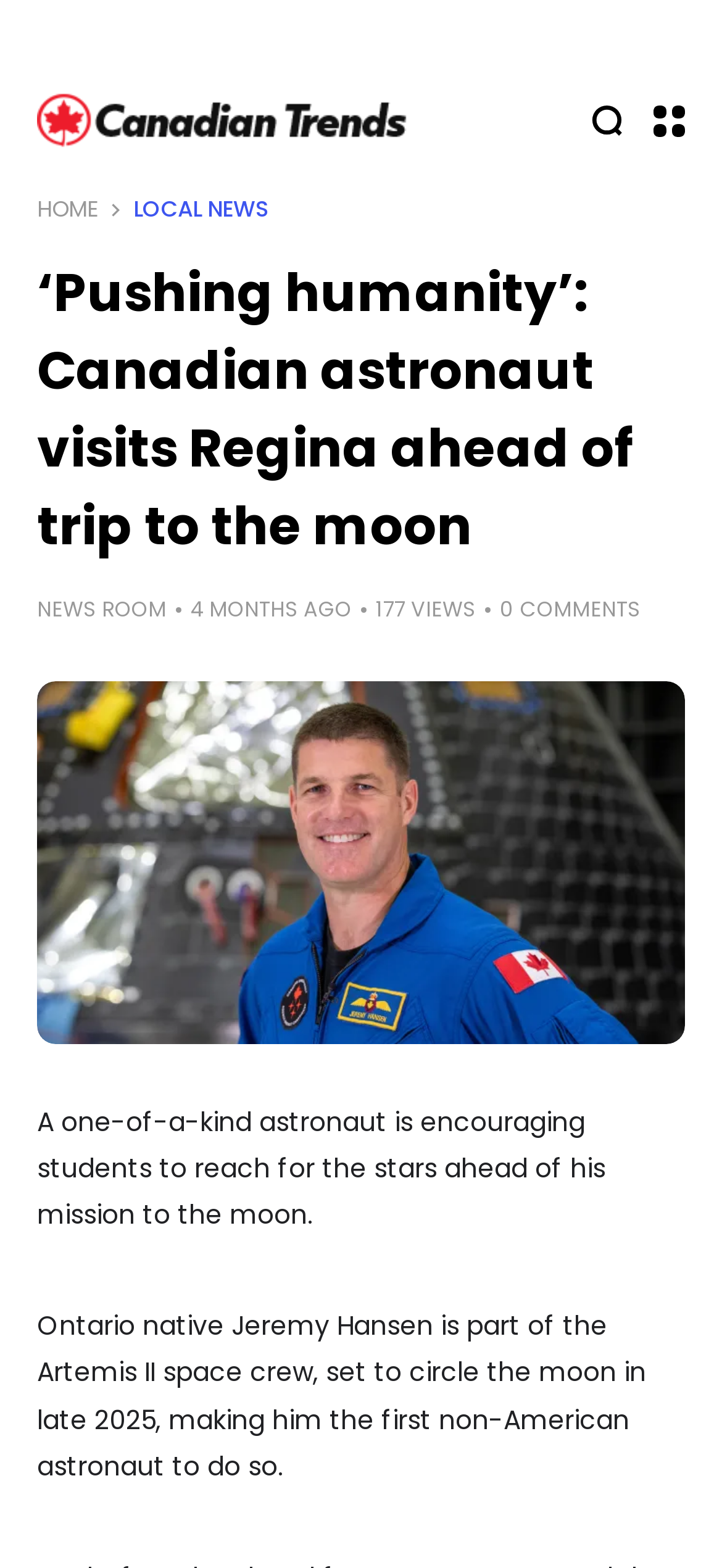Could you highlight the region that needs to be clicked to execute the instruction: "read more about news room"?

[0.051, 0.379, 0.231, 0.399]